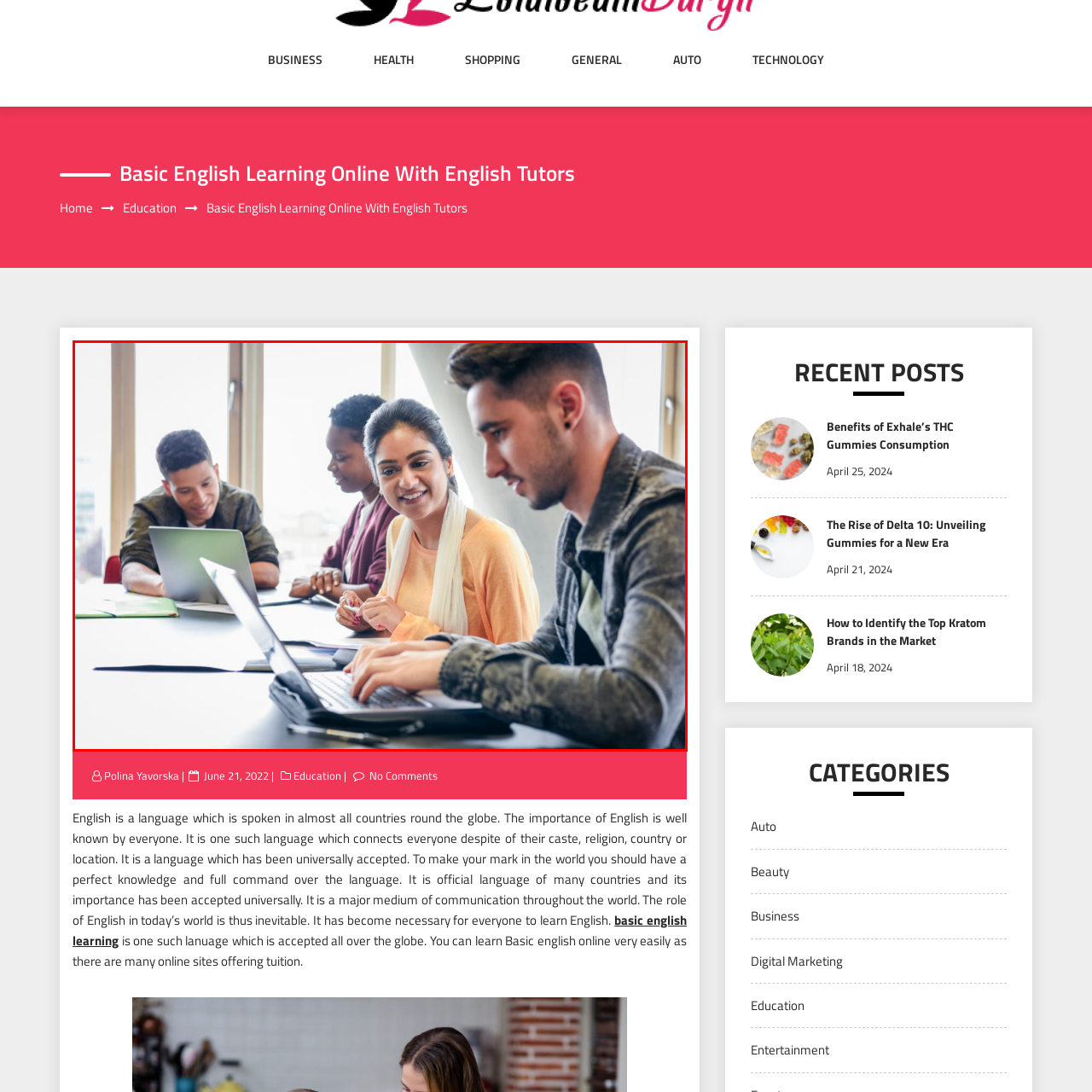Is the central figure male or female?
Inspect the part of the image highlighted by the red bounding box and give a detailed answer to the question.

The caption describes the central figure as a young woman with long hair and a cheerful smile, clearly indicating that the central figure is a female student.